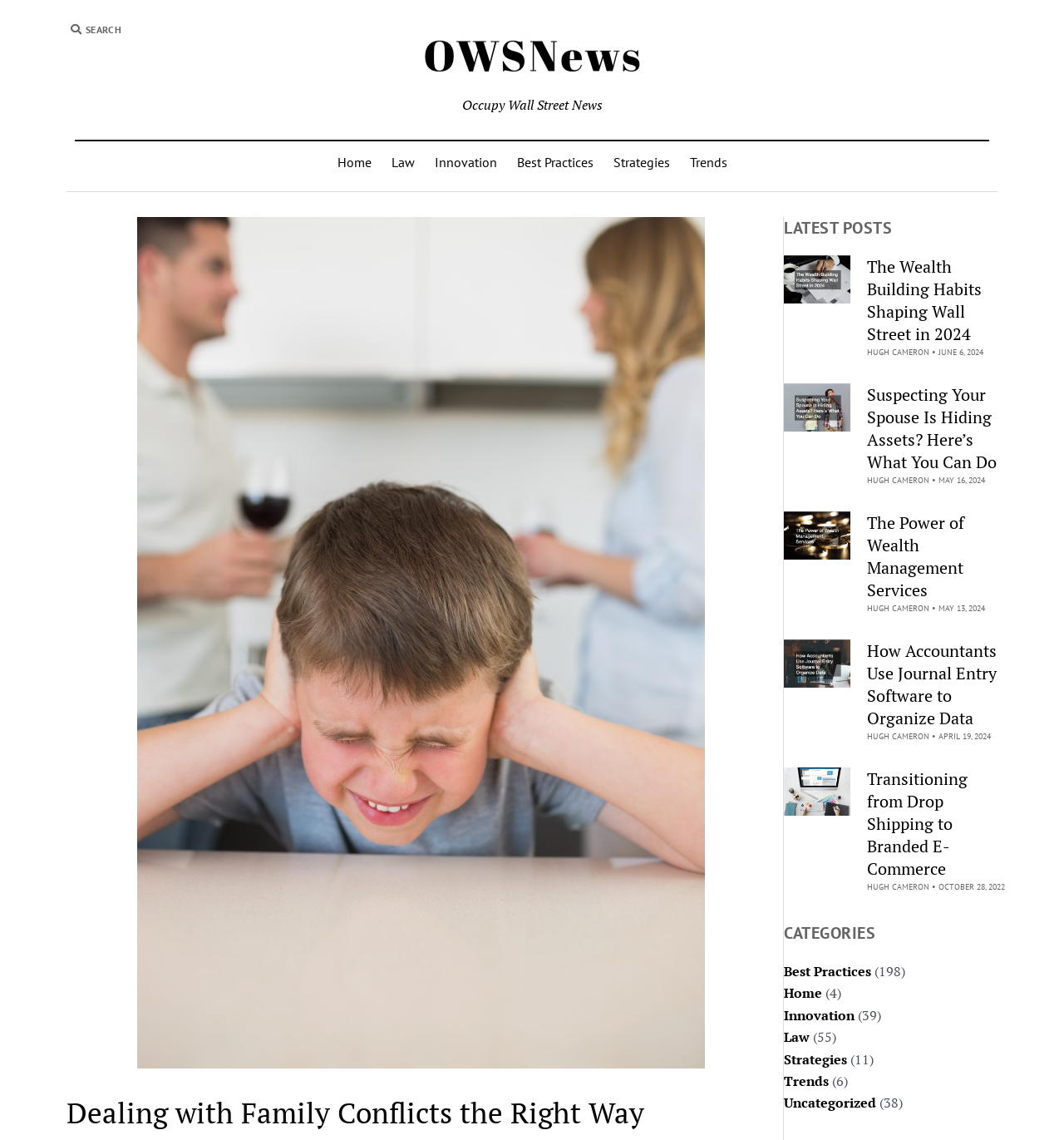Use a single word or phrase to answer the question: How many articles are listed under 'LATEST POSTS'?

4